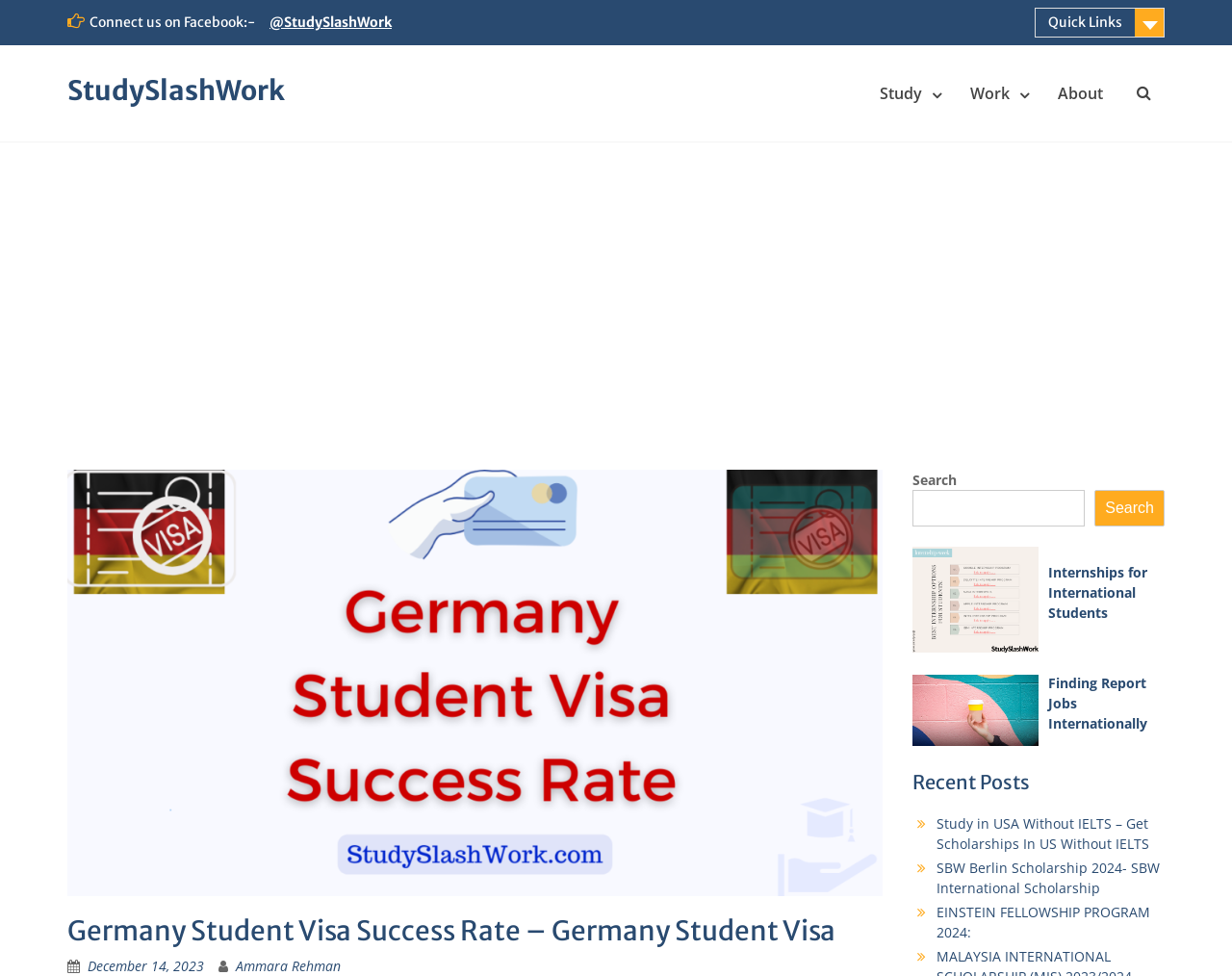Predict the bounding box coordinates of the area that should be clicked to accomplish the following instruction: "Connect with us on Facebook". The bounding box coordinates should consist of four float numbers between 0 and 1, i.e., [left, top, right, bottom].

[0.073, 0.014, 0.207, 0.032]